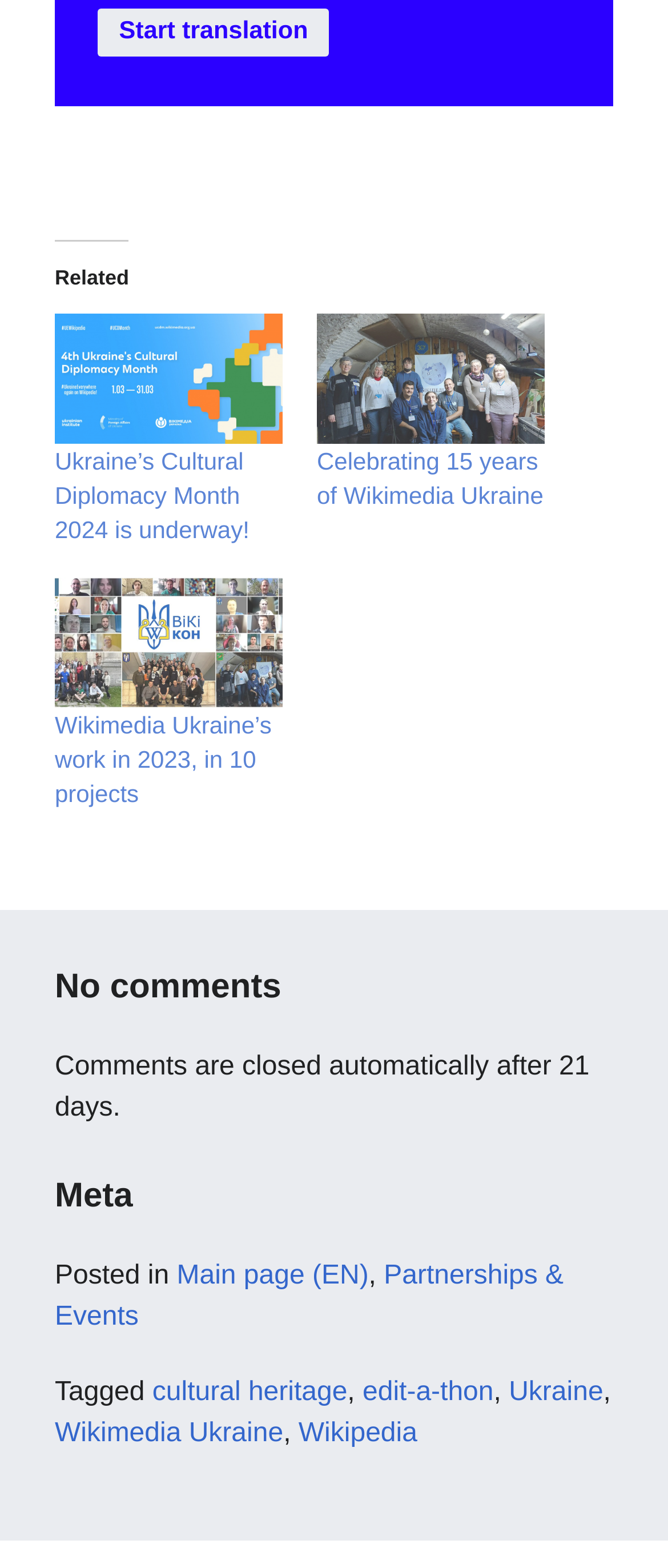Using details from the image, please answer the following question comprehensively:
What is the main topic of the webpage?

The webpage appears to be about Ukraine's cultural diplomacy, as indicated by the multiple links and headings related to Ukraine's cultural events and projects, such as Ukraine's Cultural Diplomacy Month 2024 and Celebrating 15 years of Wikimedia Ukraine.